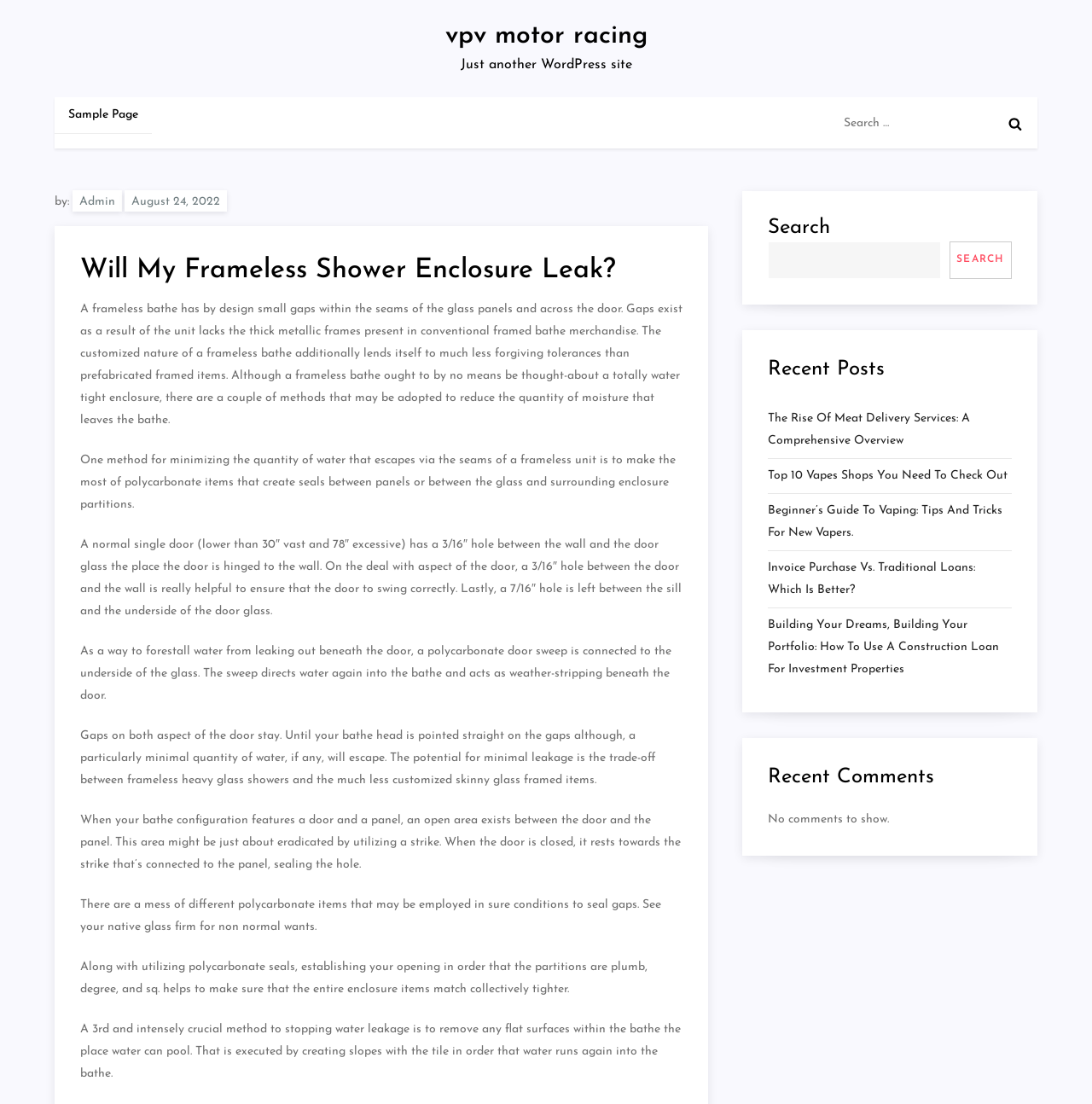Find the coordinates for the bounding box of the element with this description: "Admin".

[0.066, 0.172, 0.112, 0.192]